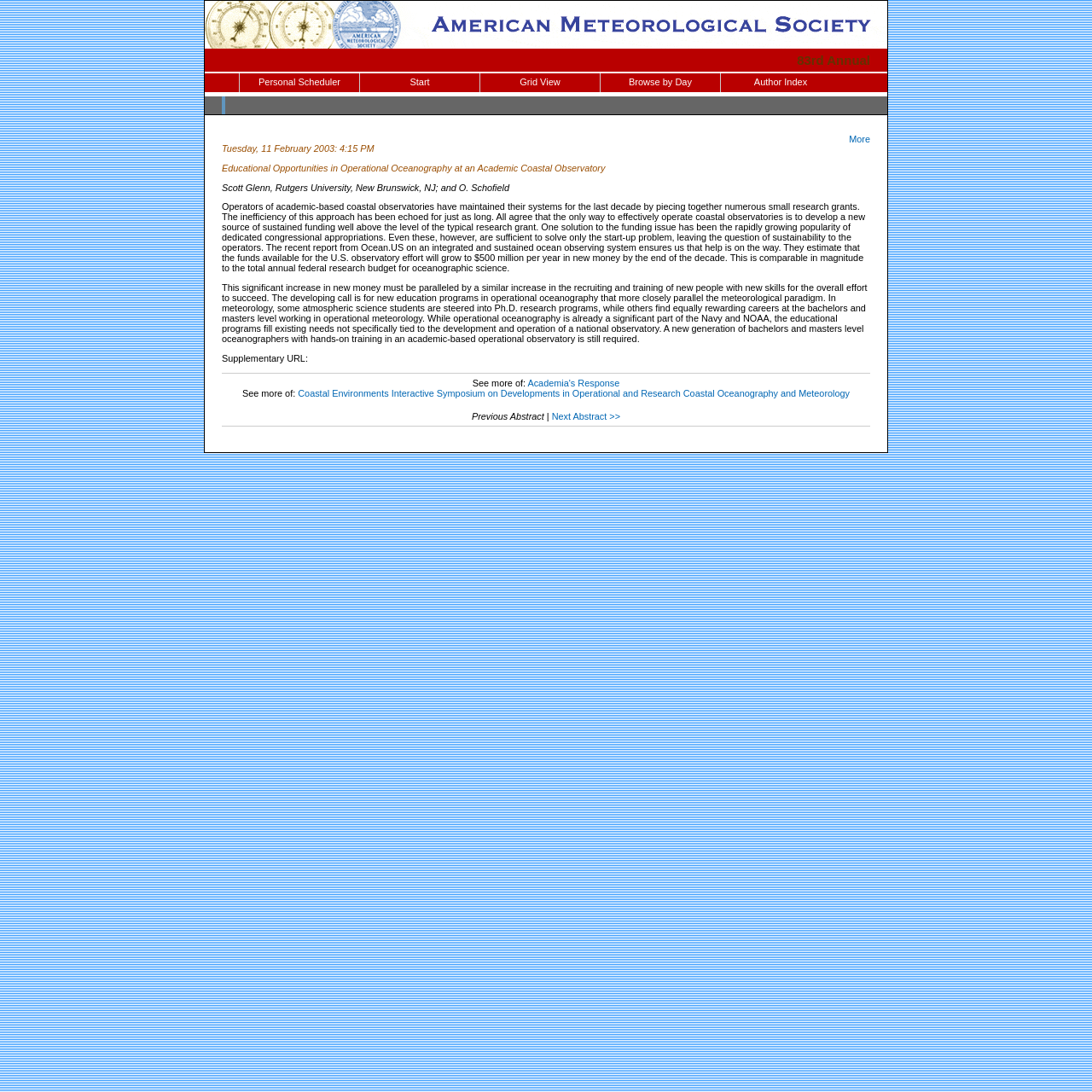Locate the bounding box coordinates of the element I should click to achieve the following instruction: "Go to the next abstract".

[0.505, 0.376, 0.568, 0.386]